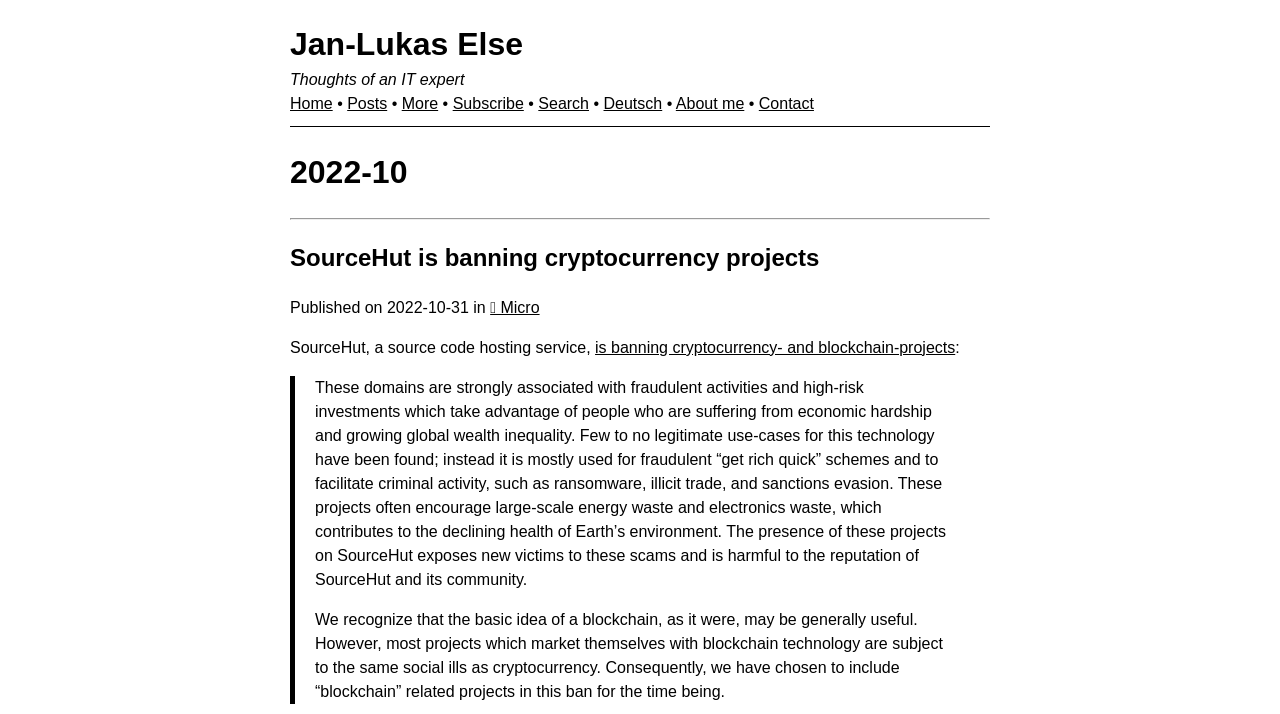Identify the bounding box coordinates of the region that should be clicked to execute the following instruction: "Read the 'SourceHut is banning cryptocurrency projects' article".

[0.227, 0.341, 0.64, 0.379]